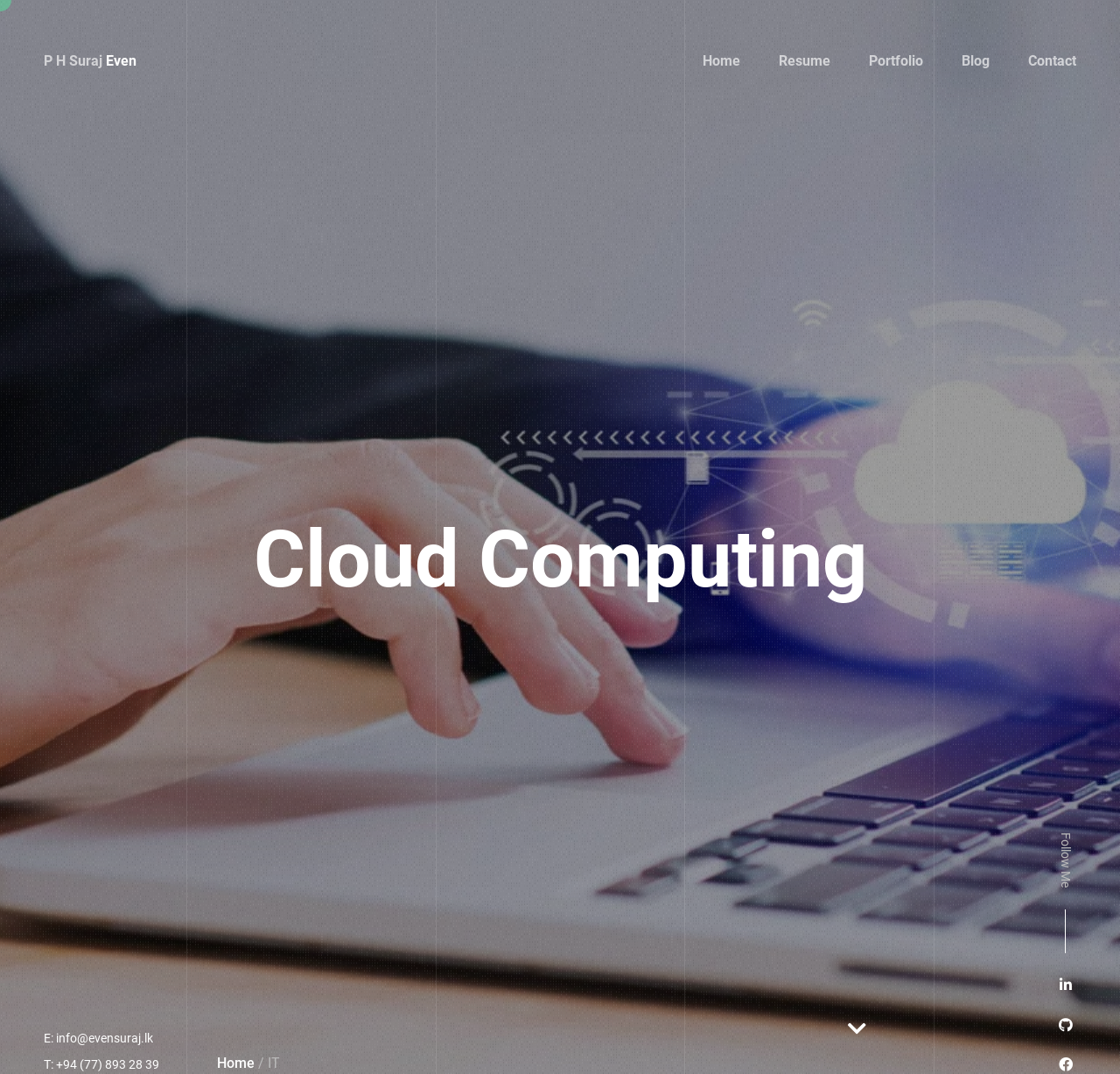What are the different sections of the website?
Offer a detailed and full explanation in response to the question.

The answer can be found by looking at the top navigation bar, where the links 'Home', 'Resume', 'Portfolio', 'Blog', and 'Contact' are present, indicating the different sections of the website.